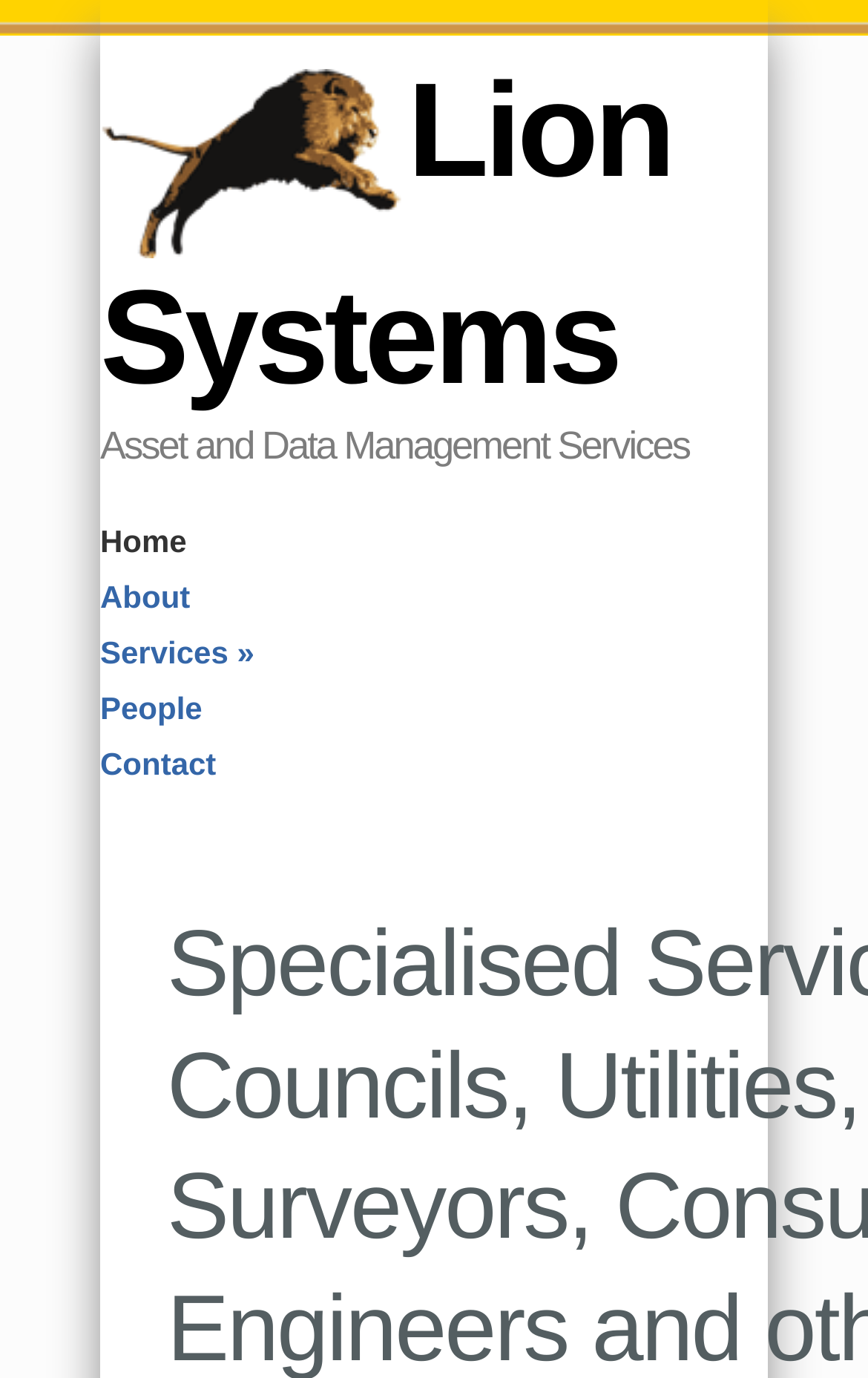For the following element description, predict the bounding box coordinates in the format (top-left x, top-left y, bottom-right x, bottom-right y). All values should be floating point numbers between 0 and 1. Description: Home

[0.115, 0.373, 0.885, 0.414]